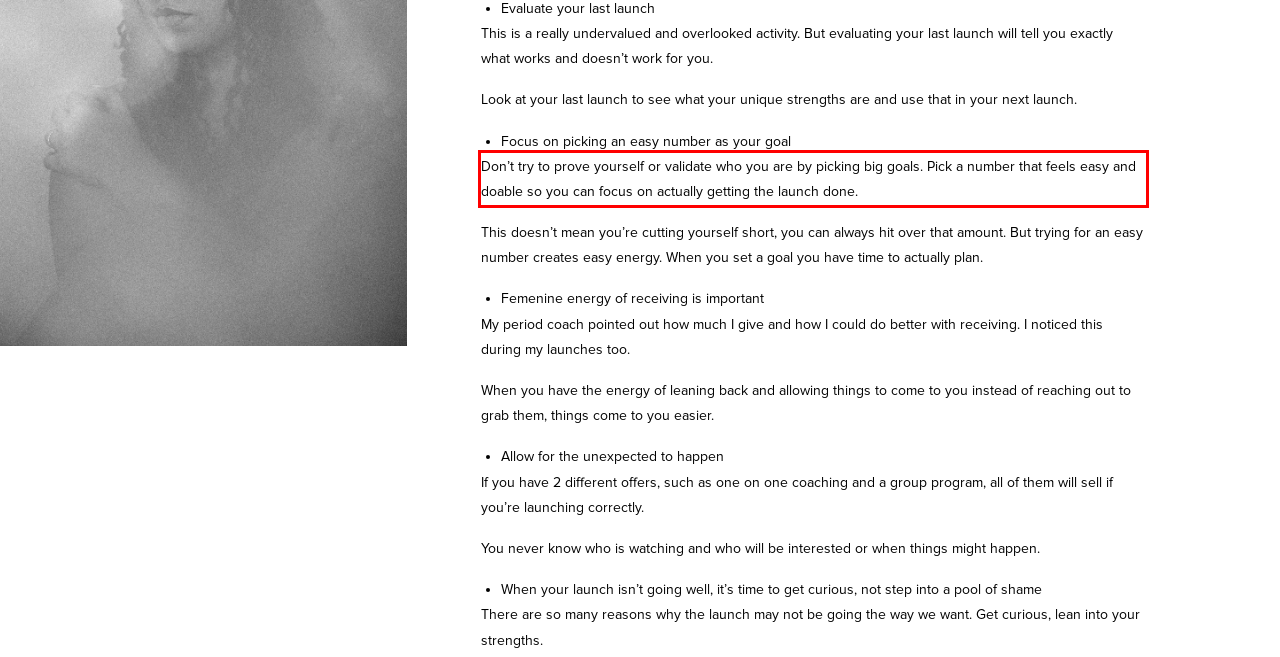Using OCR, extract the text content found within the red bounding box in the given webpage screenshot.

Don’t try to prove yourself or validate who you are by picking big goals. Pick a number that feels easy and doable so you can focus on actually getting the launch done.